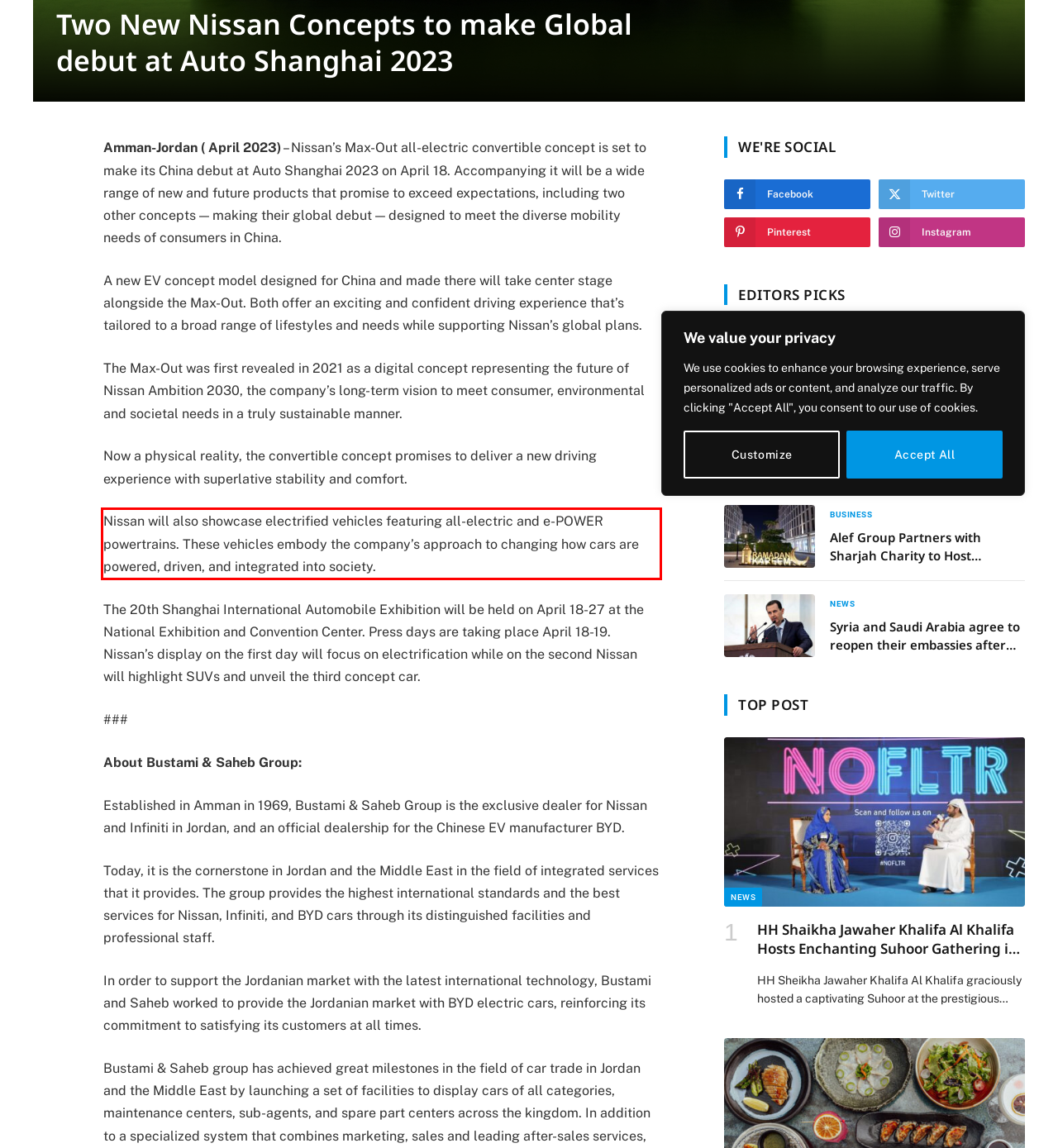You are given a screenshot with a red rectangle. Identify and extract the text within this red bounding box using OCR.

Nissan will also showcase electrified vehicles featuring all-electric and e-POWER powertrains. These vehicles embody the company’s approach to changing how cars are powered, driven, and integrated into society.